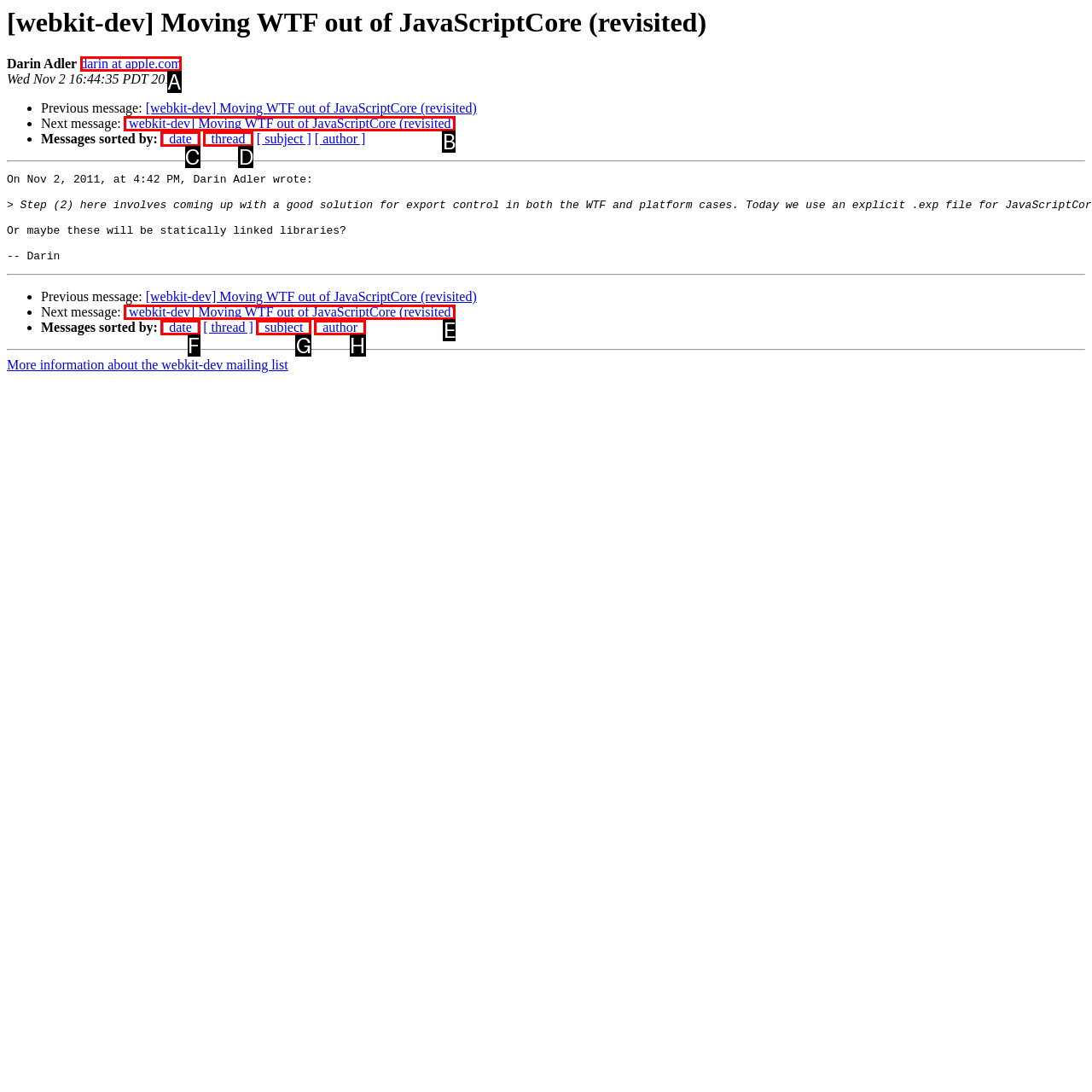Select the correct HTML element to complete the following task: Reply to Darin Adler
Provide the letter of the choice directly from the given options.

A